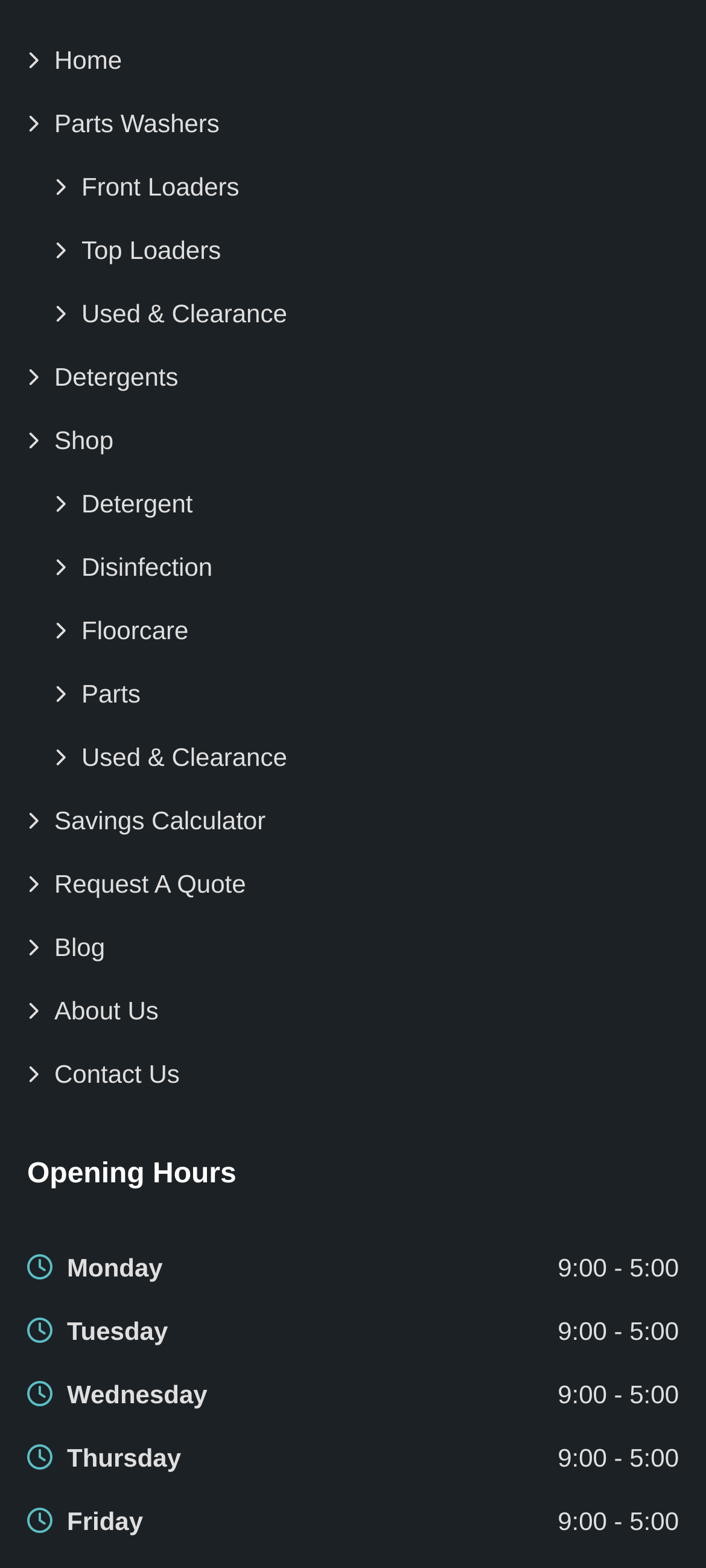From the screenshot, find the bounding box of the UI element matching this description: "Used & Clearance". Supply the bounding box coordinates in the form [left, top, right, bottom], each a float between 0 and 1.

[0.077, 0.469, 0.407, 0.497]